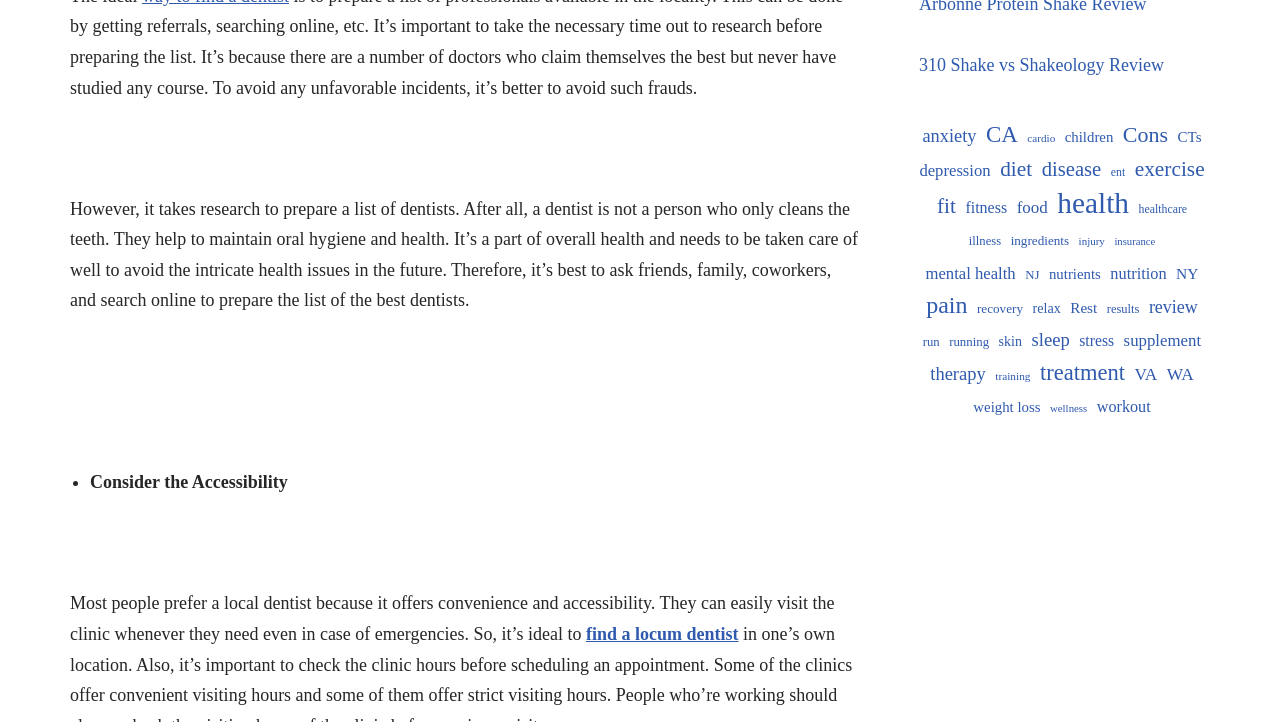Please identify the bounding box coordinates of the area that needs to be clicked to follow this instruction: "click the link to find a locum dentist".

[0.458, 0.864, 0.577, 0.892]